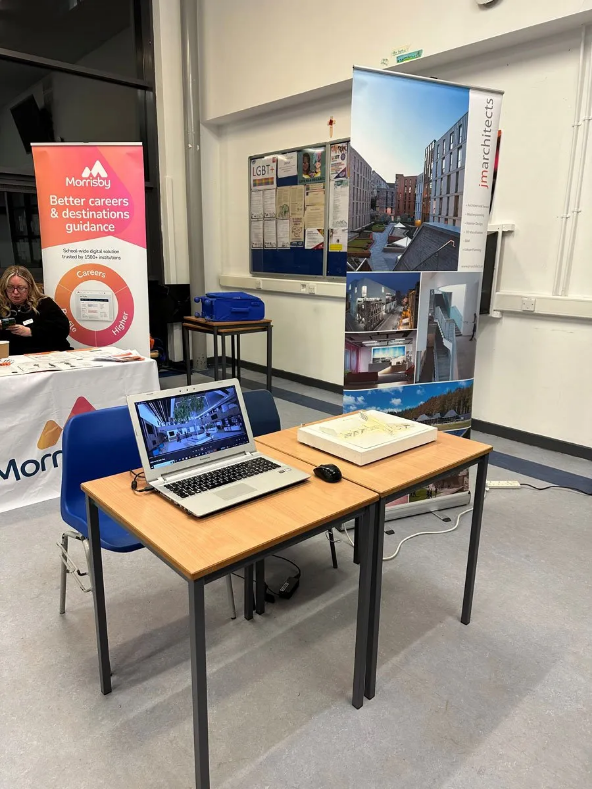Can you give a comprehensive explanation to the question given the content of the image?
What is to the left of the jmarchitects booth?

To the left of the jmarchitects booth, there is a booth for Morrisby, which is promoting career guidance services, indicating a collaborative environment aimed at informing students about career pathways and providing them with guidance and support.